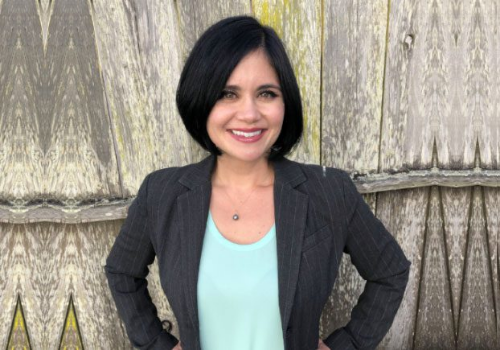How is the woman's posture described?
Look at the webpage screenshot and answer the question with a detailed explanation.

The caption describes the woman's posture as 'relaxed yet professional', suggesting that she exudes confidence and approachability while maintaining a professional demeanor.